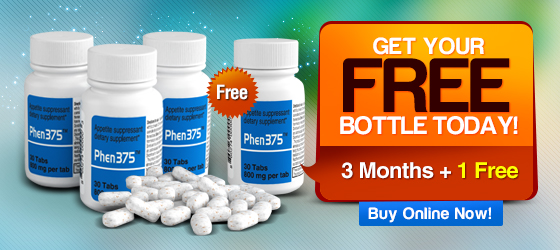How many months' worth of supply is included in the package deal?
Use the image to give a comprehensive and detailed response to the question.

According to the promotion, buyers will receive three months' worth of supply along with an additional free bottle of Phen375, making it a attractive package deal for customers.